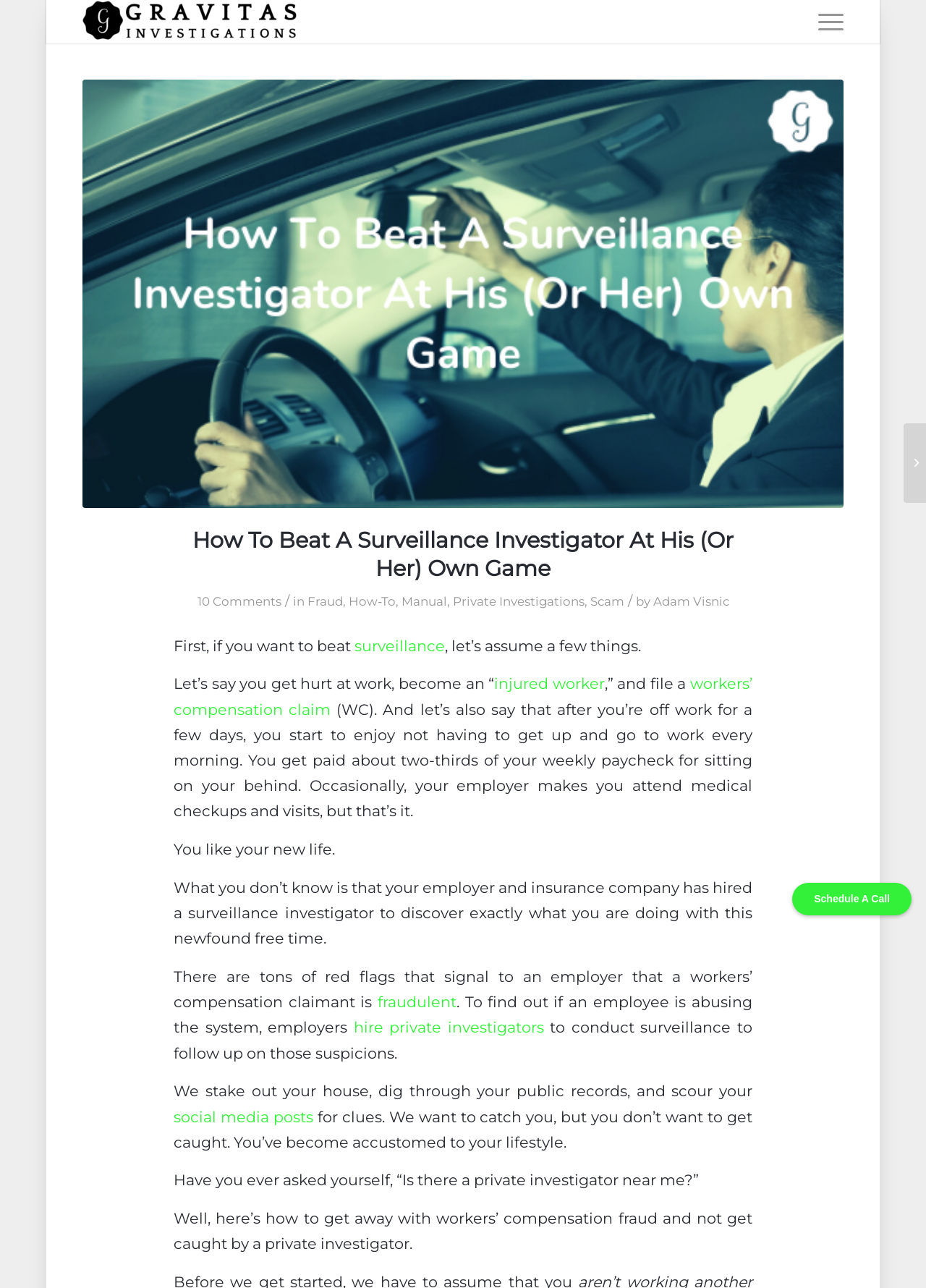What is the tone of the webpage towards workers' compensation fraud?
Can you provide a detailed and comprehensive answer to the question?

The webpage appears to be written in a tone that is permissive or even encouraging of workers' compensation fraud. The text 'Well, here’s how to get away with workers’ compensation fraud and not get caught by a private investigator' suggests that the author is providing advice on how to commit fraud successfully, rather than condemning the practice.